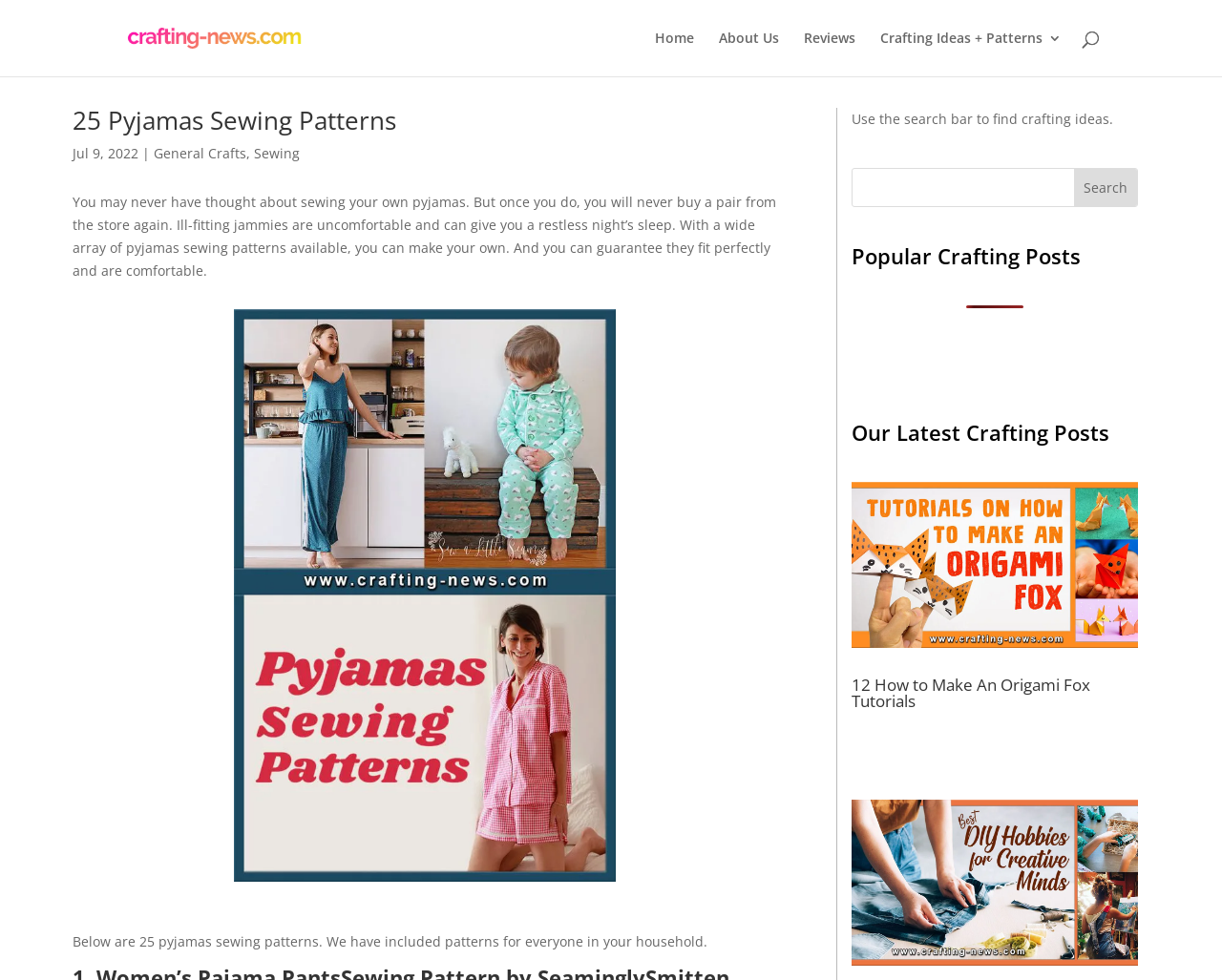Determine the bounding box coordinates of the section I need to click to execute the following instruction: "Read about sewing pyjamas". Provide the coordinates as four float numbers between 0 and 1, i.e., [left, top, right, bottom].

[0.059, 0.197, 0.635, 0.285]